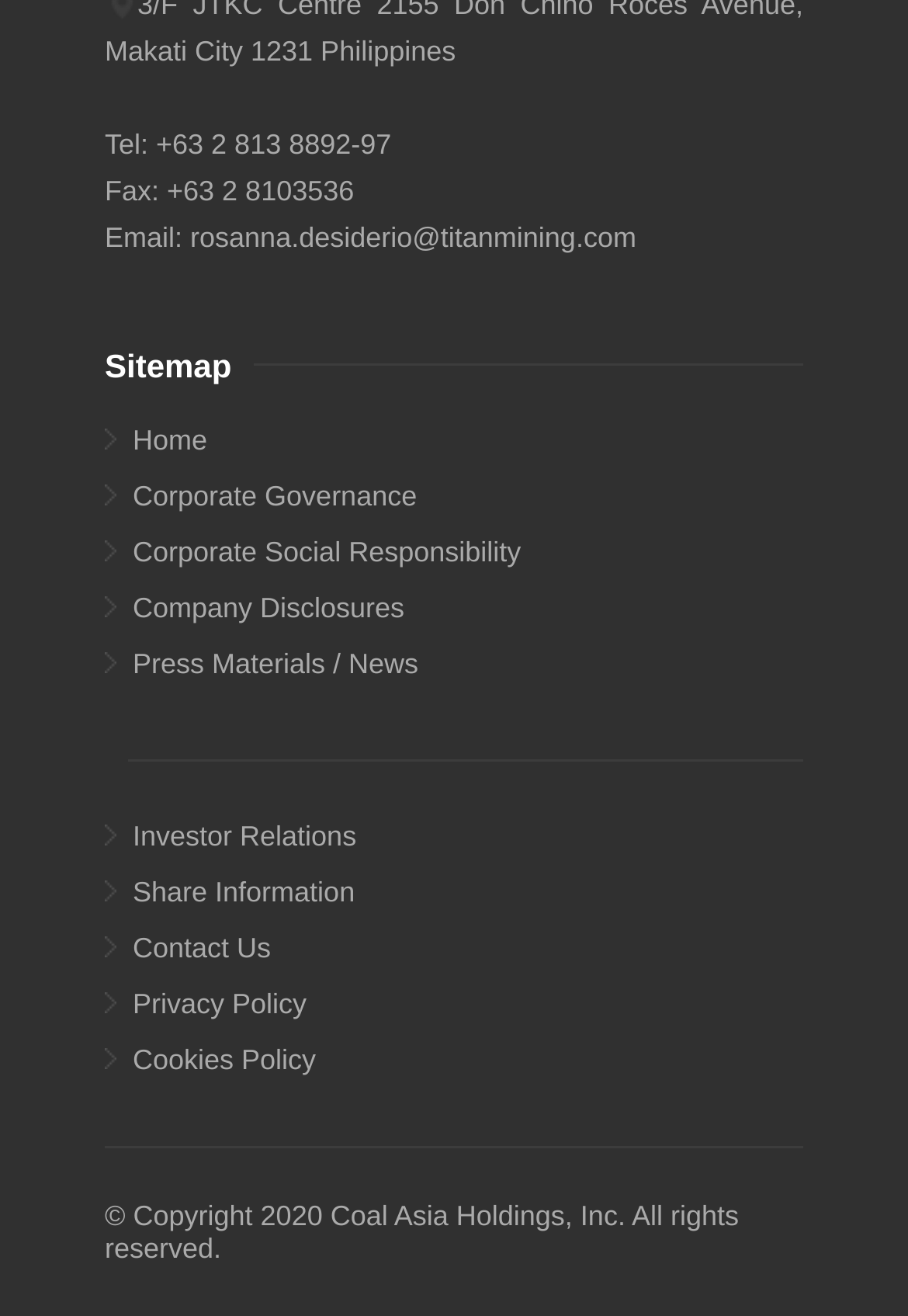Please answer the following question using a single word or phrase: 
How many links are there in the sitemap?

11